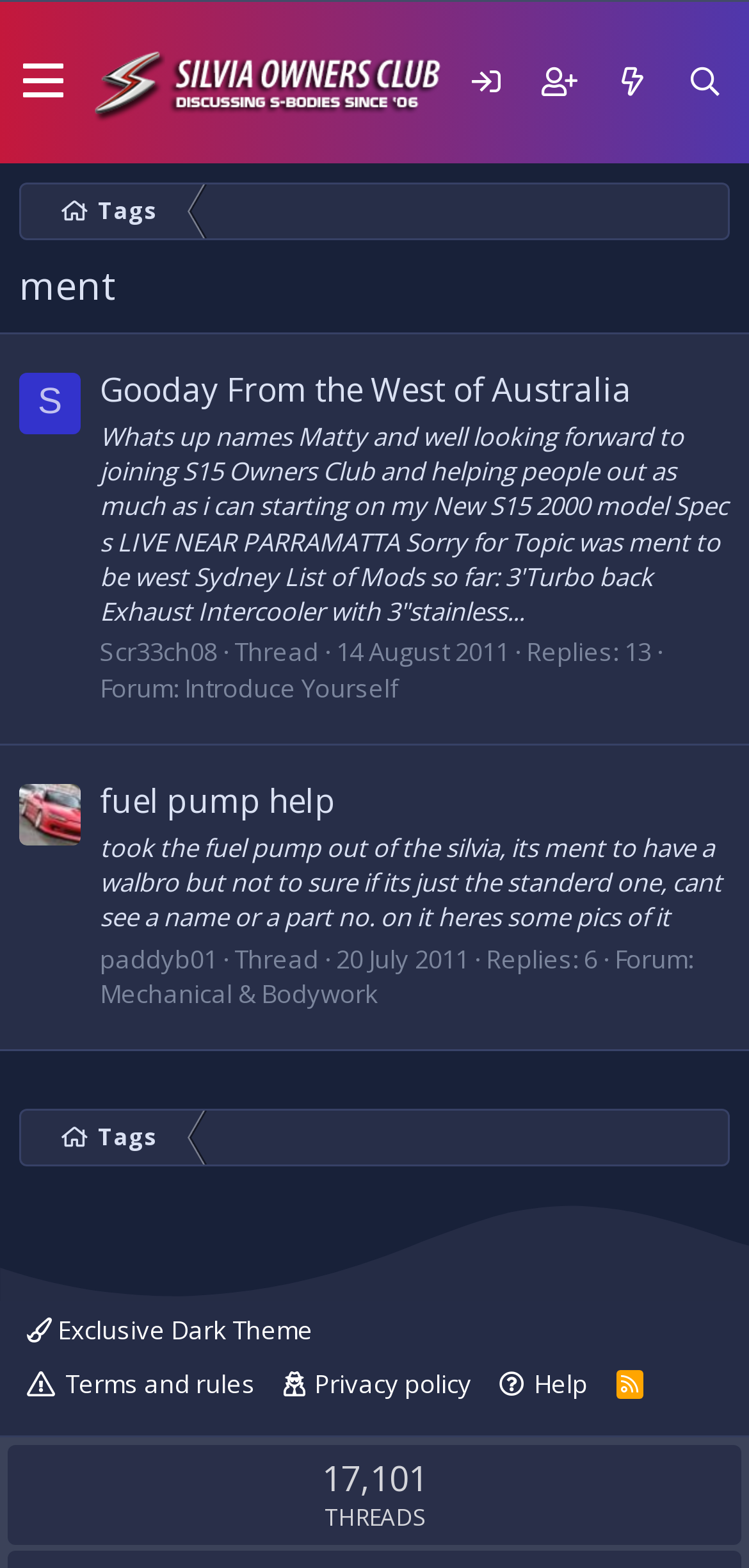What is the title of the first thread?
Answer the question in as much detail as possible.

I found the answer by looking at the first thread on the webpage, which has a heading that says 'Gooday From the West of Australia'.